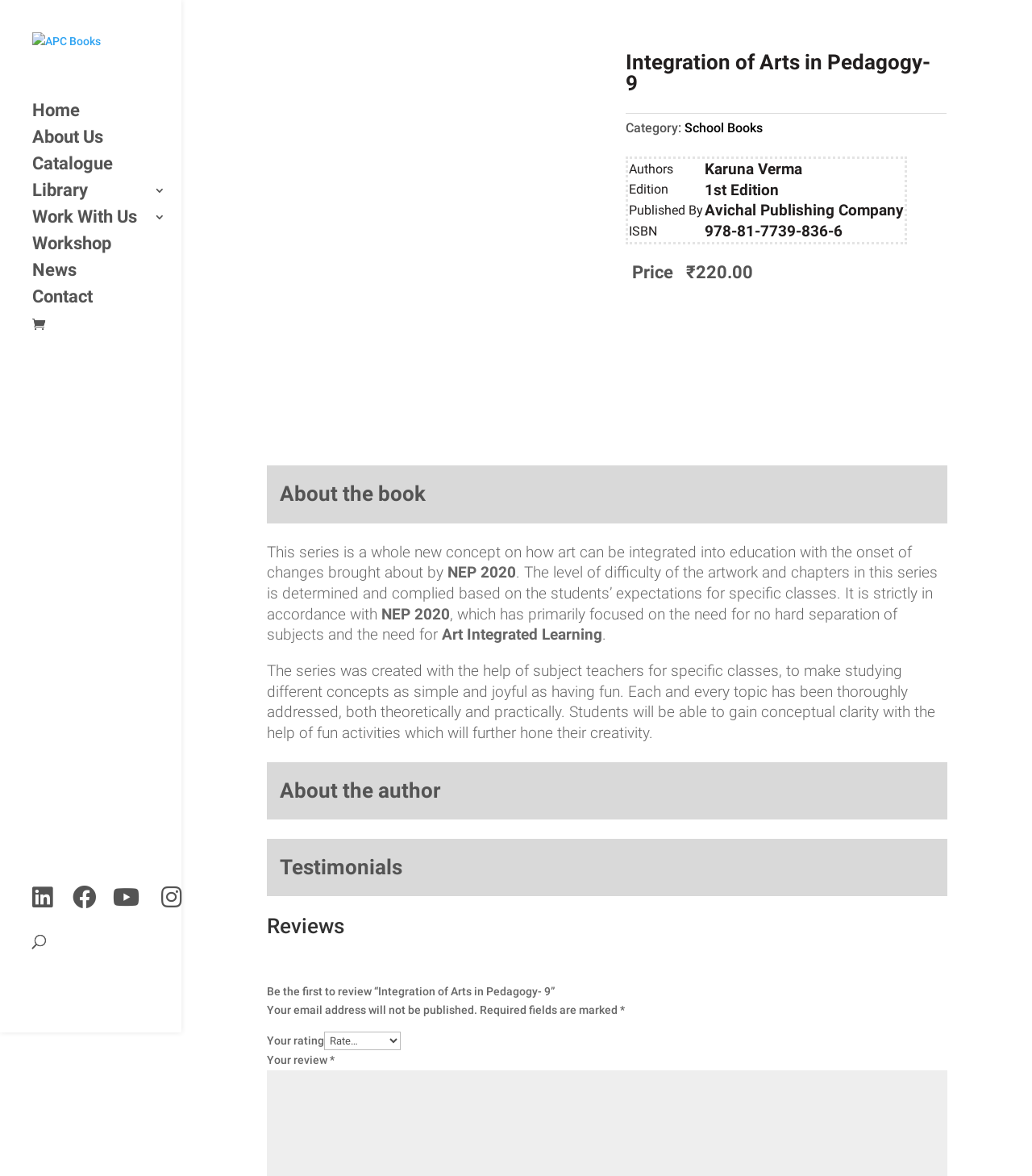Please find the bounding box coordinates of the element that needs to be clicked to perform the following instruction: "Click on the 'Home' link". The bounding box coordinates should be four float numbers between 0 and 1, represented as [left, top, right, bottom].

[0.031, 0.089, 0.176, 0.112]